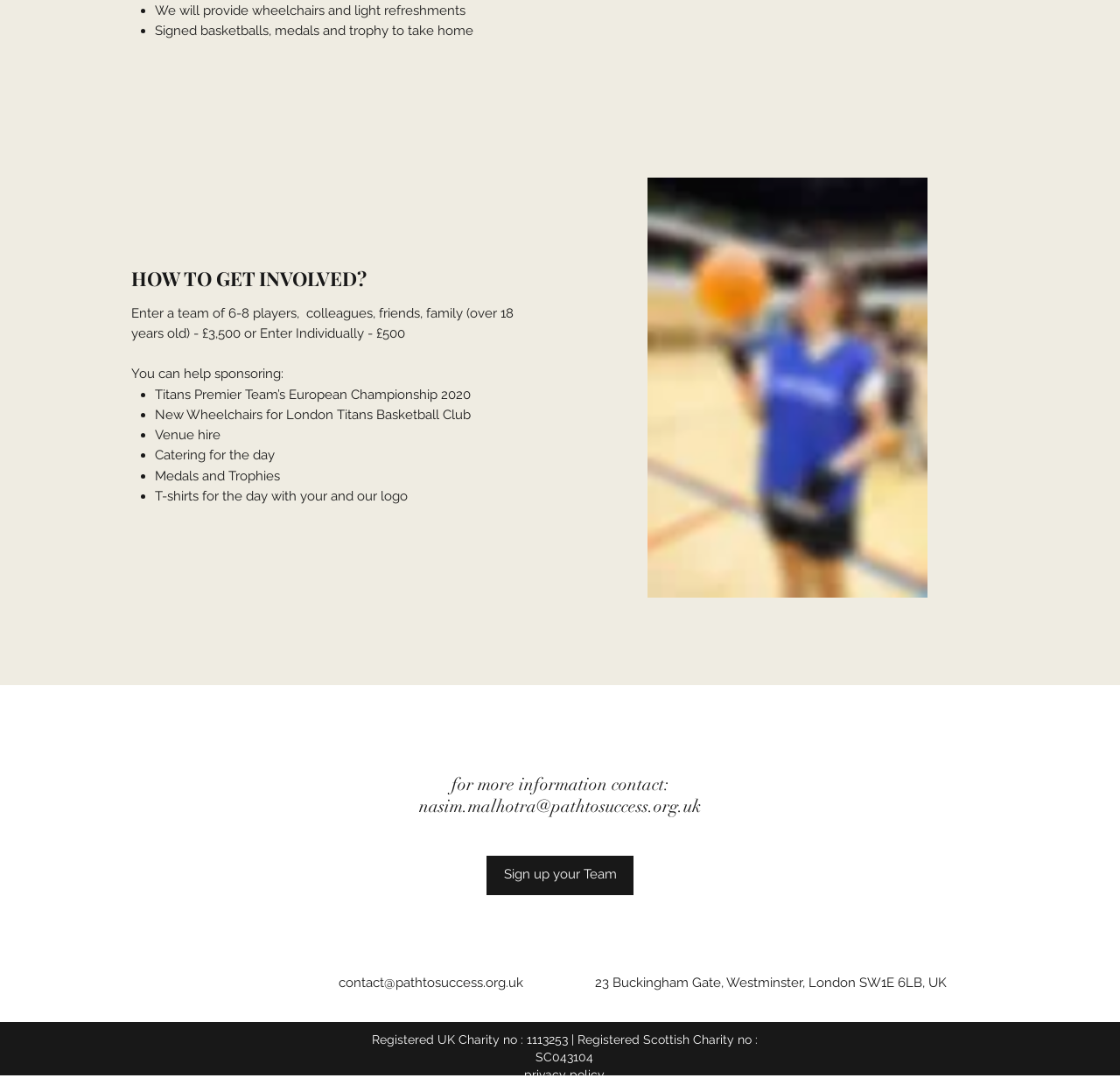What is the event mentioned on this webpage?
Answer the question with a single word or phrase derived from the image.

Wheelchair Basketball Challenge